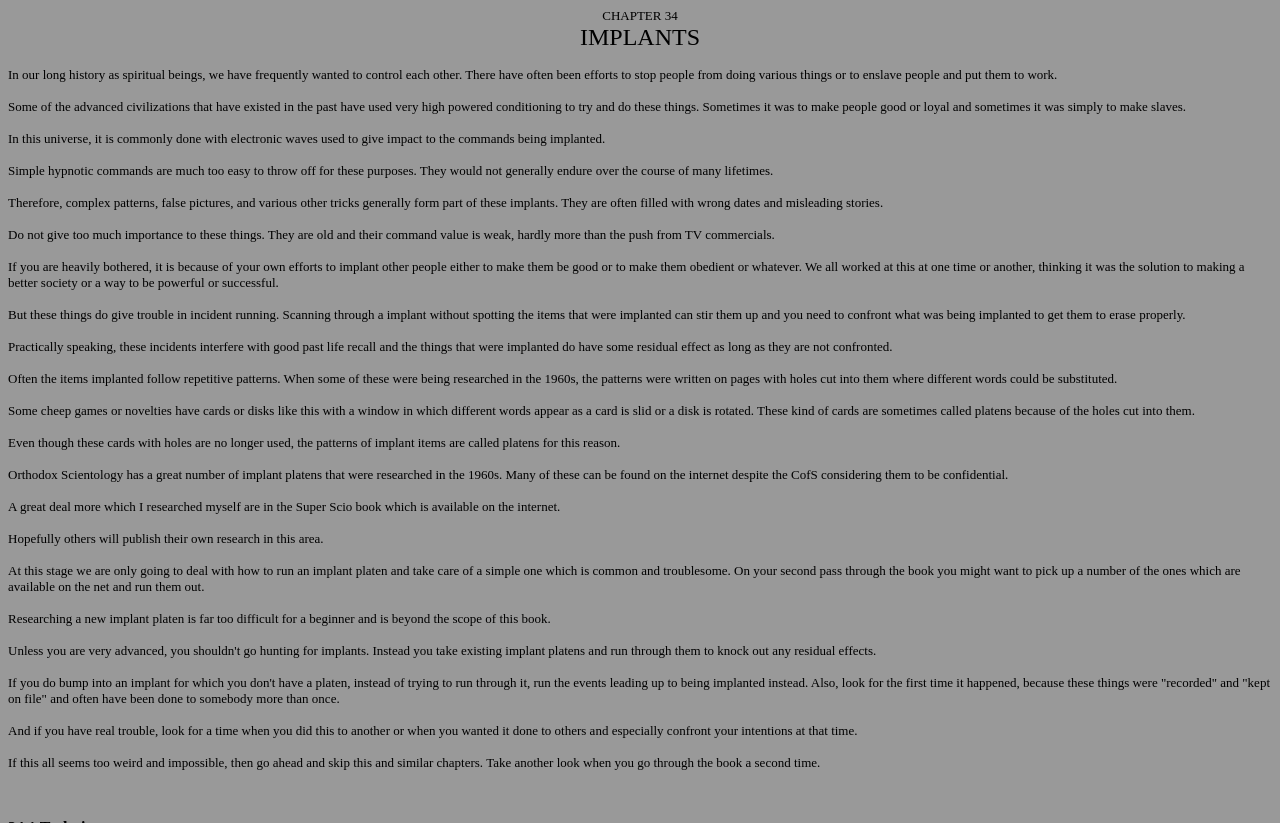Using the information in the image, give a detailed answer to the following question: What should you do if you bump into an implant without a platen?

According to the static text elements, if you encounter an implant without a platen, instead of trying to run through it, you should run the events leading up to being implanted. You should also look for the first time it happened, as these things were 'recorded' and 'kept on file' and often have been done to somebody more than once.